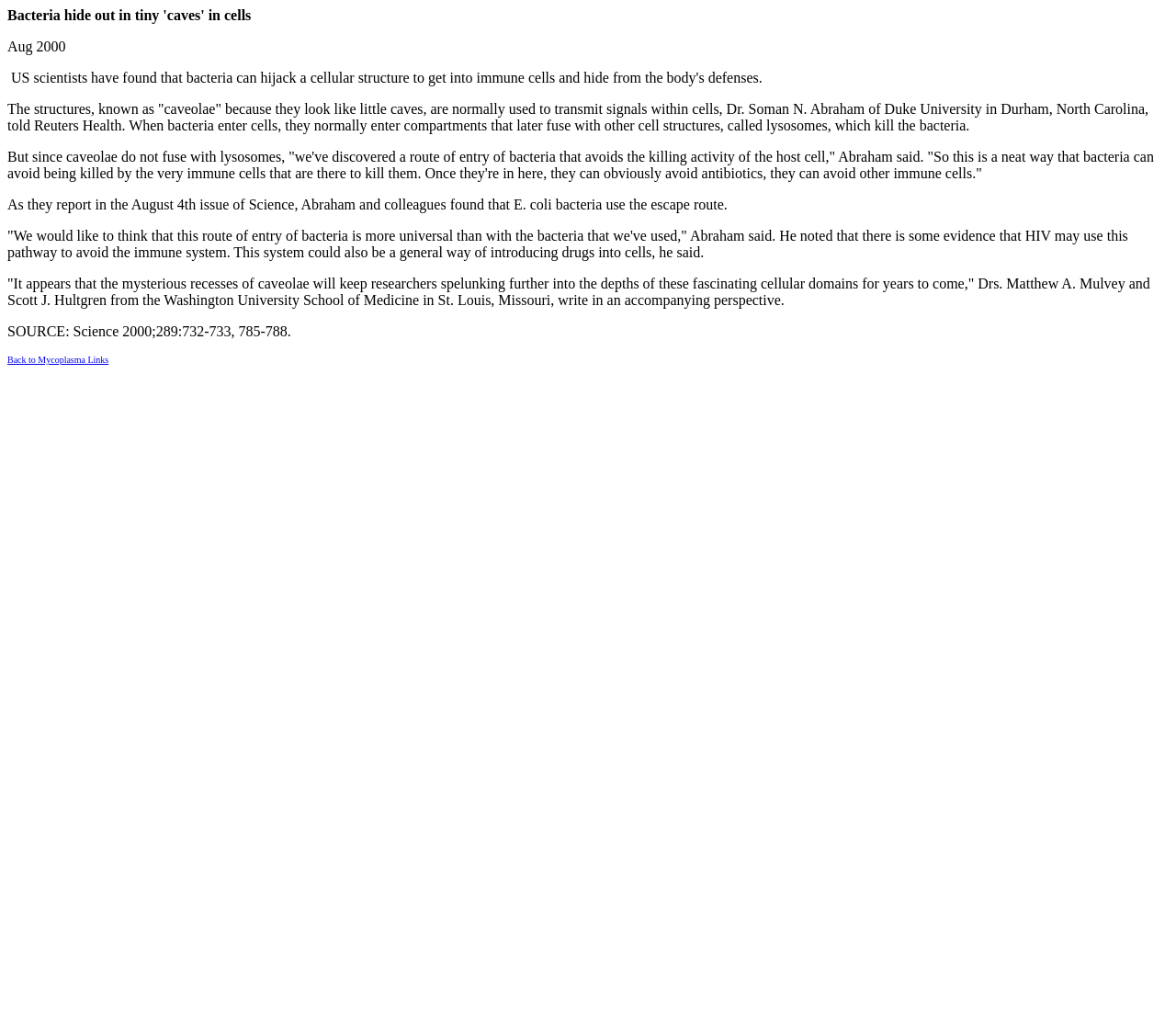Can you find the bounding box coordinates for the UI element given this description: "Back to Mycoplasma Links"? Provide the coordinates as four float numbers between 0 and 1: [left, top, right, bottom].

[0.006, 0.344, 0.092, 0.354]